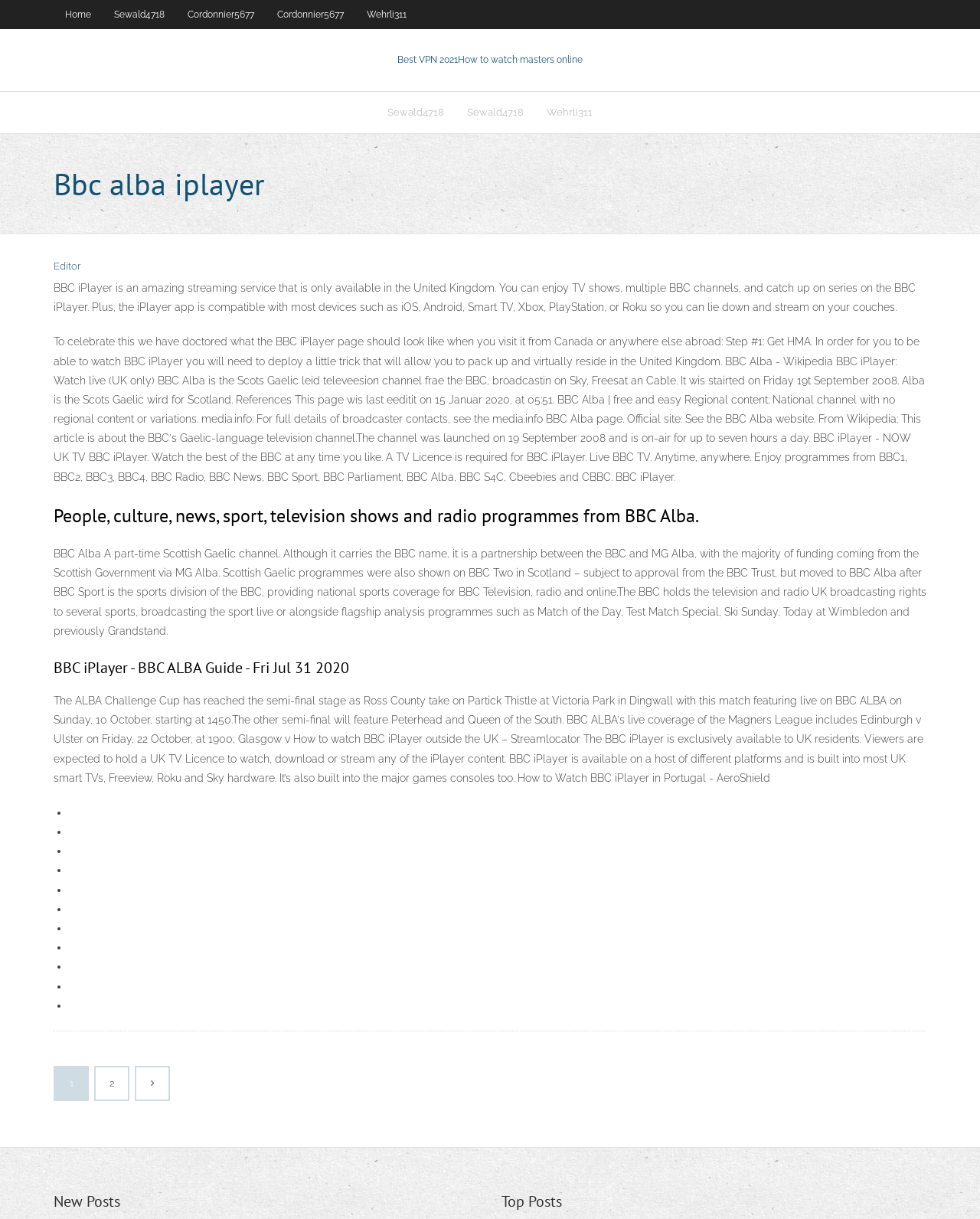What is the purpose of the 'Записи' navigation?
Give a detailed response to the question by analyzing the screenshot.

The 'Записи' navigation element is likely used to navigate to records or archives of some sort, although the exact purpose is not explicitly stated on the webpage.